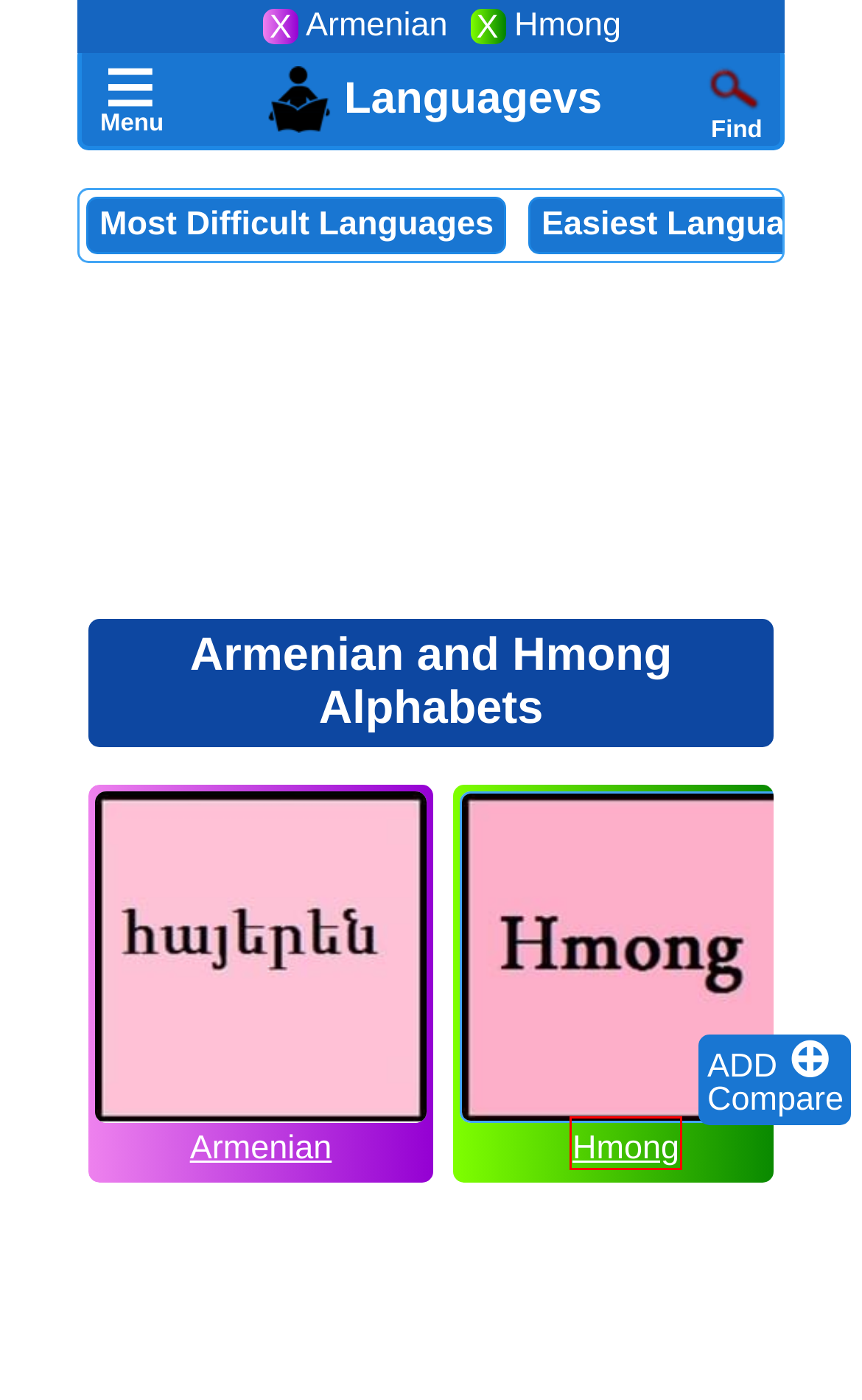Look at the screenshot of a webpage where a red bounding box surrounds a UI element. Your task is to select the best-matching webpage description for the new webpage after you click the element within the bounding box. The available options are:
A. Most Difficult Languages
B. Terms of Use
C. Hebrew Alphabets | Hebrew Scripts
D. Kurdish Language | Origin of Kurdish Language
E. Zulu Language | Origin of Zulu Language
F. Hmong Alphabets | Hmong Scripts
G. What is language | World Languages | Best Languages
H. Compare Best Languages to Learn

F